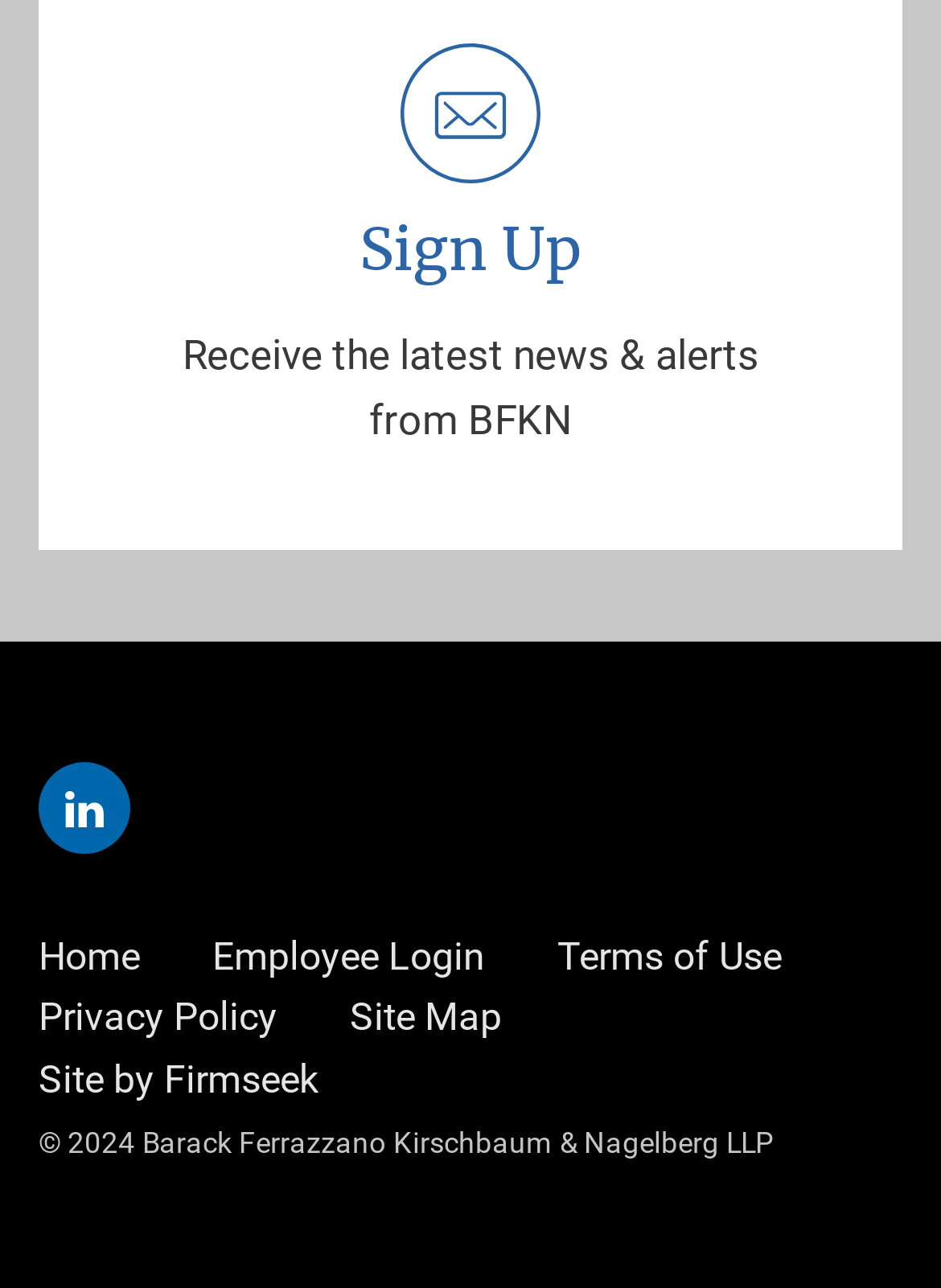What is the year of the copyright?
Using the information from the image, give a concise answer in one word or a short phrase.

2024